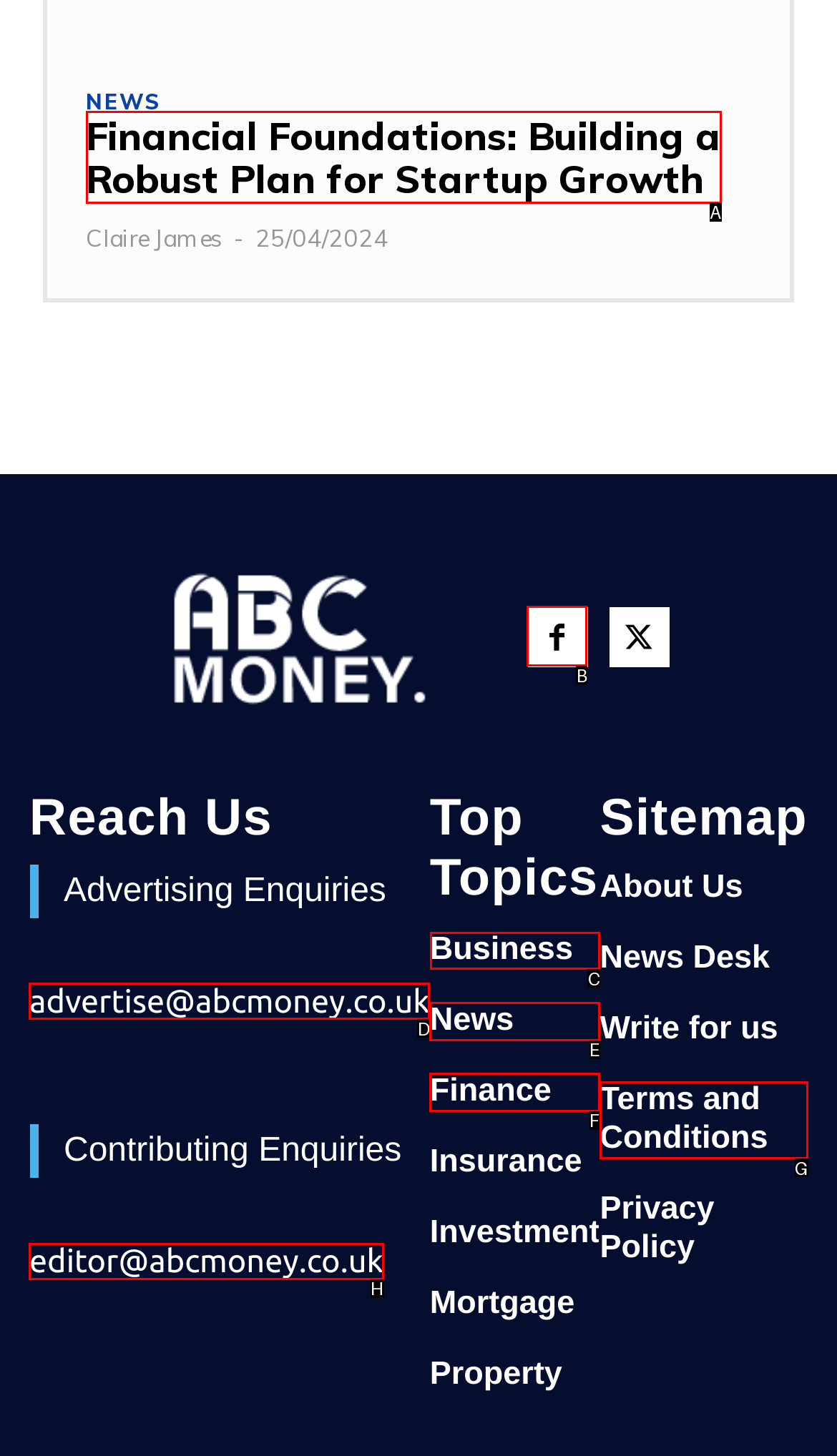Determine which HTML element should be clicked for this task: Explore top topics in Business
Provide the option's letter from the available choices.

C